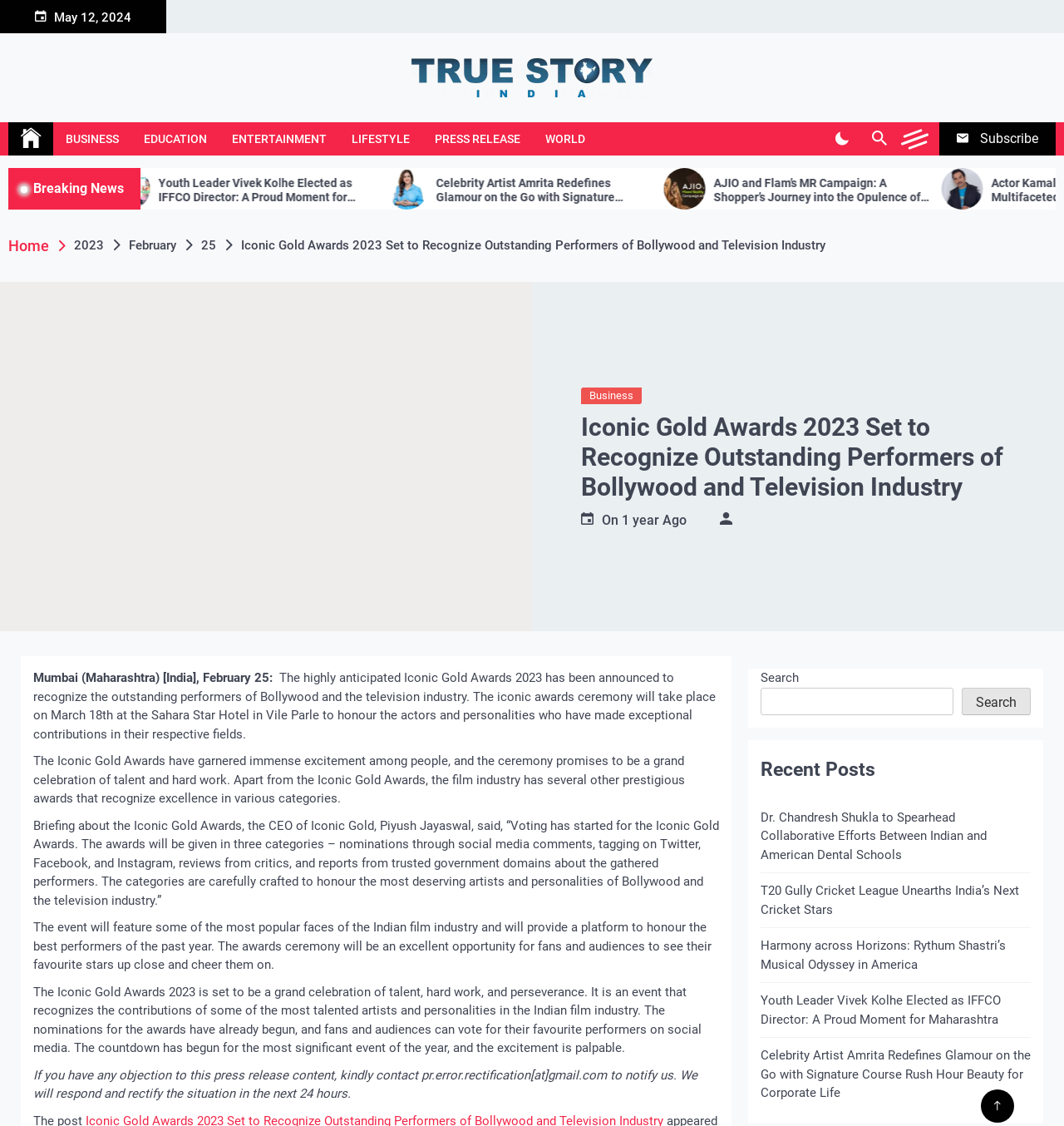Please identify the bounding box coordinates of the area that needs to be clicked to fulfill the following instruction: "Click on the 'Subscribe' button."

[0.883, 0.109, 0.992, 0.138]